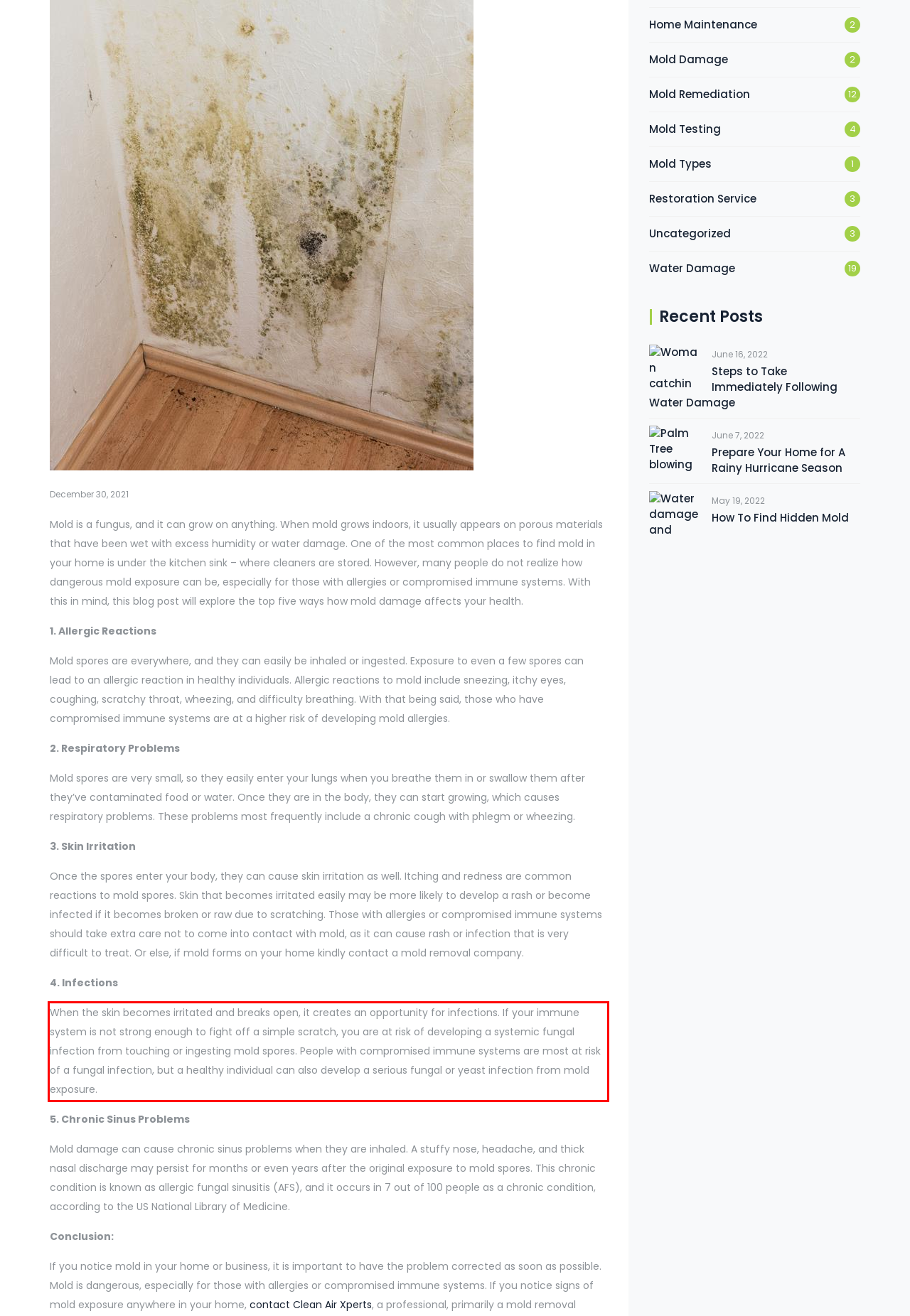Given a webpage screenshot, identify the text inside the red bounding box using OCR and extract it.

When the skin becomes irritated and breaks open, it creates an opportunity for infections. If your immune system is not strong enough to fight off a simple scratch, you are at risk of developing a systemic fungal infection from touching or ingesting mold spores. People with compromised immune systems are most at risk of a fungal infection, but a healthy individual can also develop a serious fungal or yeast infection from mold exposure.